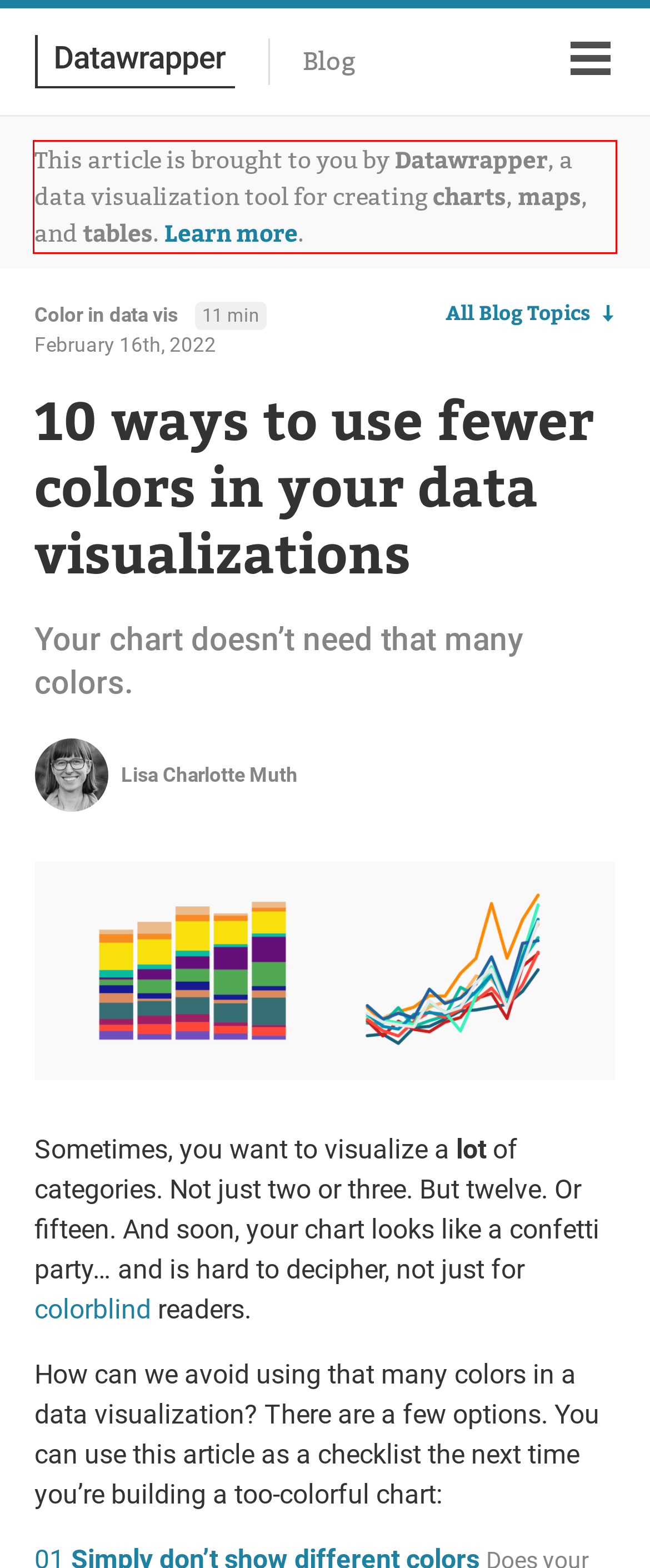Identify the text inside the red bounding box on the provided webpage screenshot by performing OCR.

This article is brought to you by Datawrapper, a data visualization tool for creating charts, maps, and tables. Learn more.